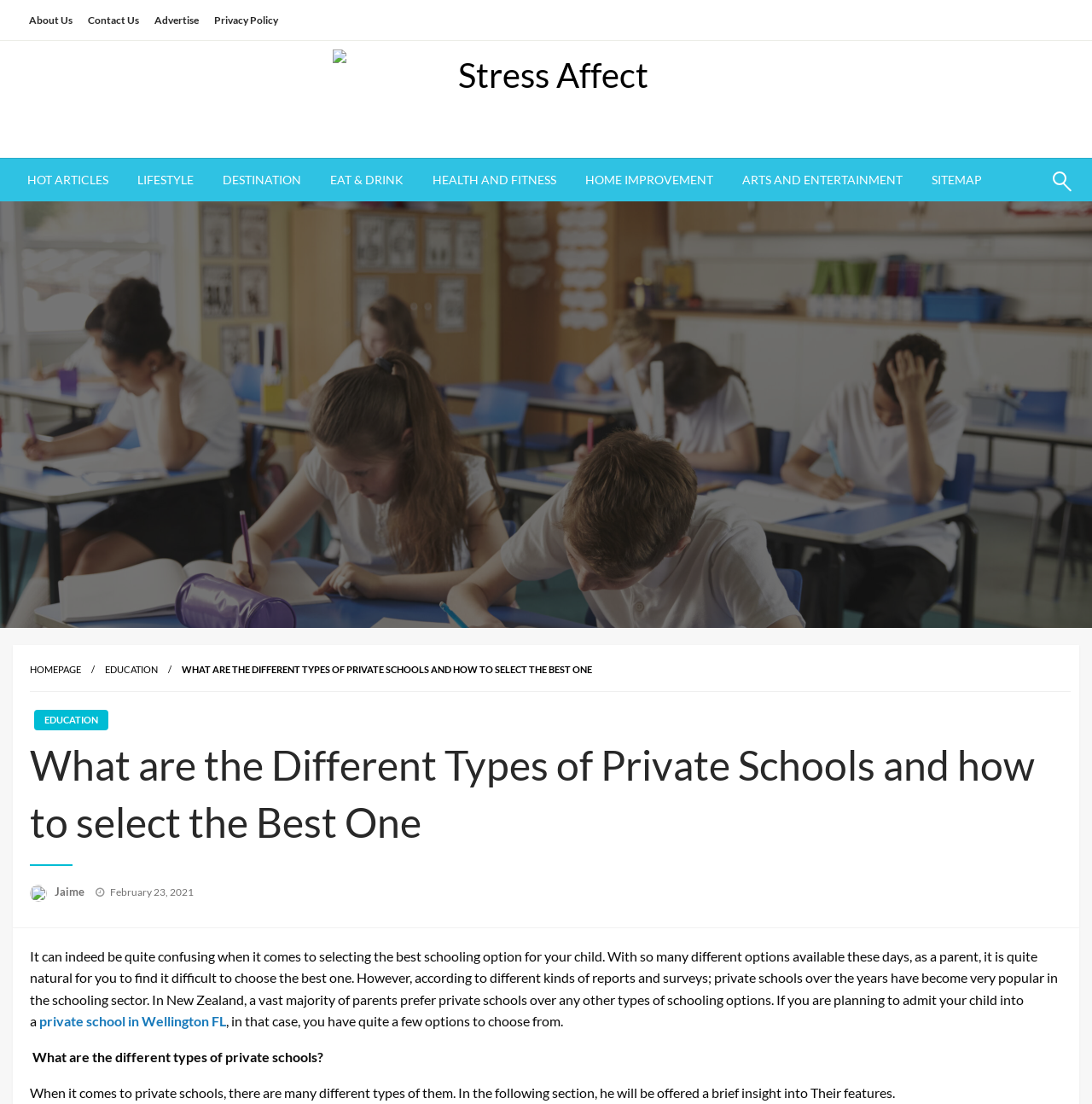Please find the bounding box coordinates for the clickable element needed to perform this instruction: "Click on the link to private school in Wellington FL".

[0.036, 0.918, 0.207, 0.932]